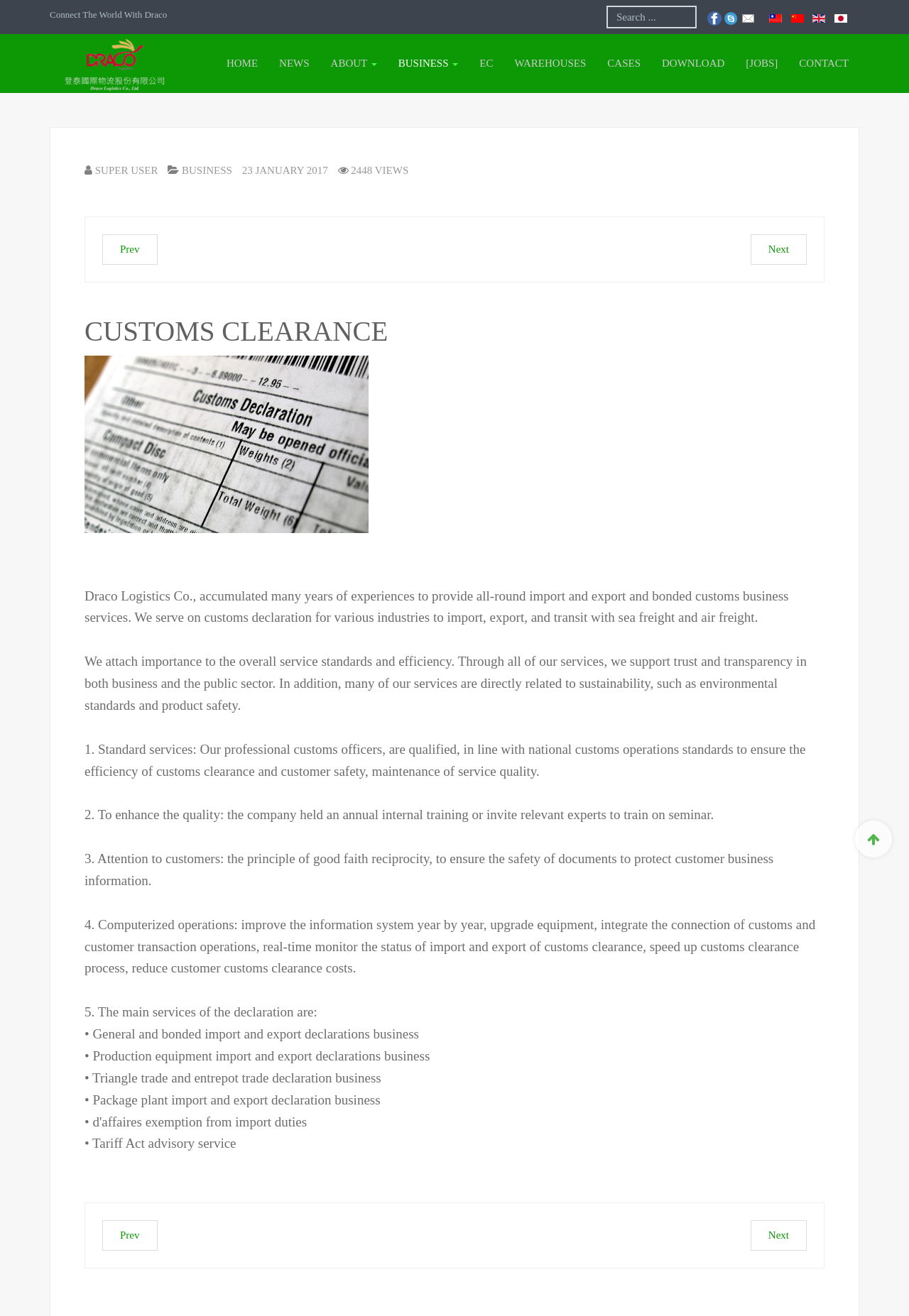Please locate the clickable area by providing the bounding box coordinates to follow this instruction: "Search for something".

[0.667, 0.004, 0.766, 0.022]